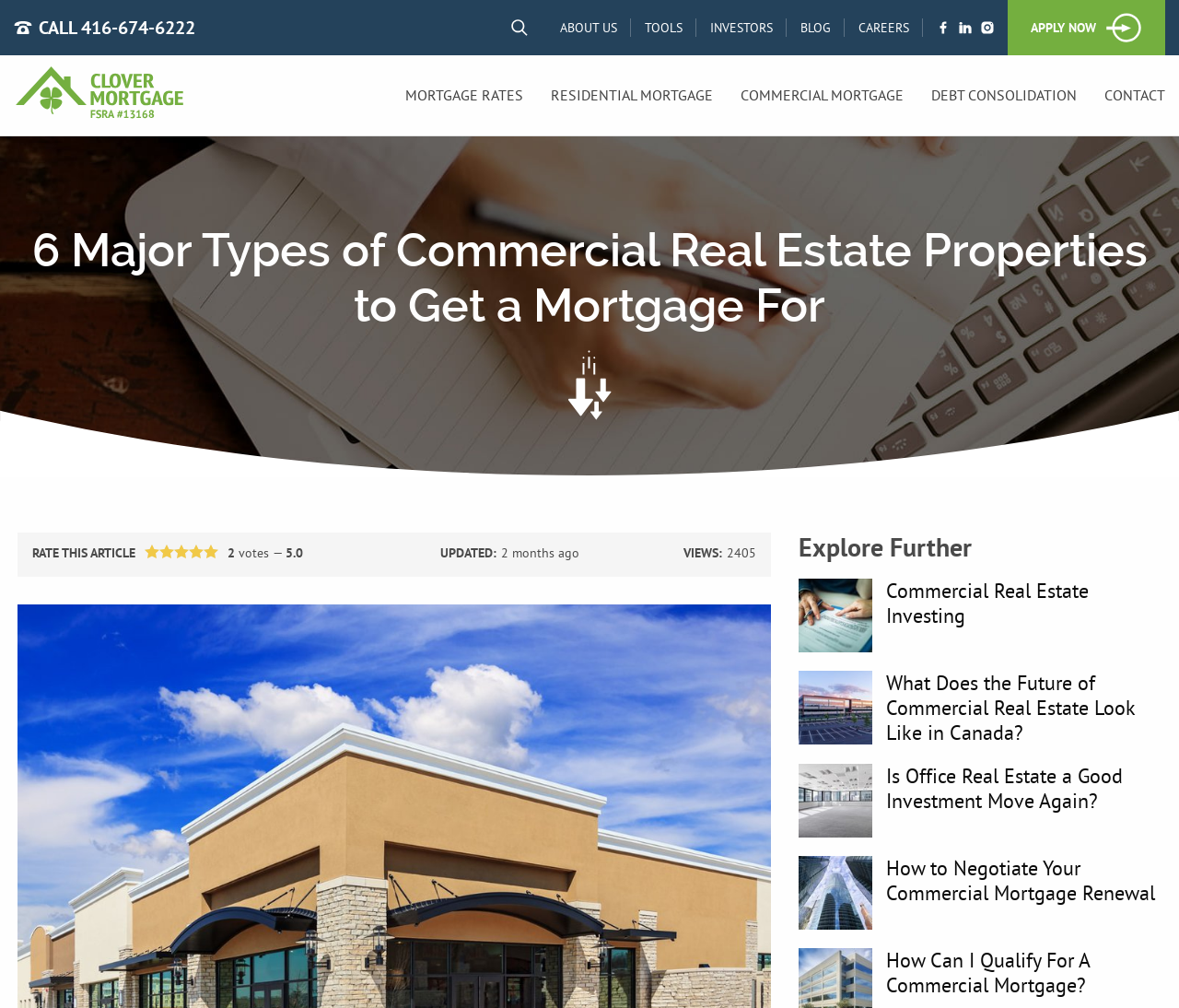Please find and report the primary heading text from the webpage.

6 Major Types of Commercial Real Estate Properties to Get a Mortgage For